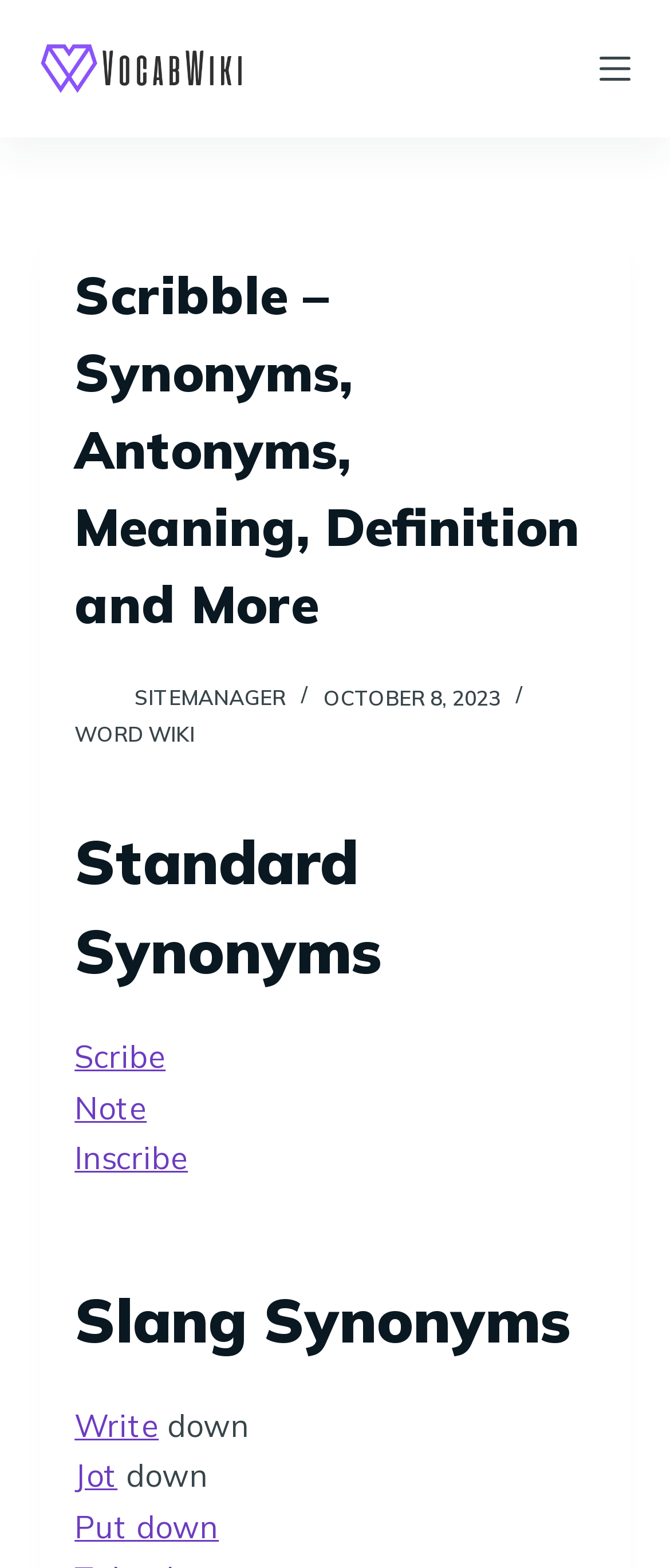Calculate the bounding box coordinates of the UI element given the description: "Inscribe".

[0.111, 0.726, 0.281, 0.752]